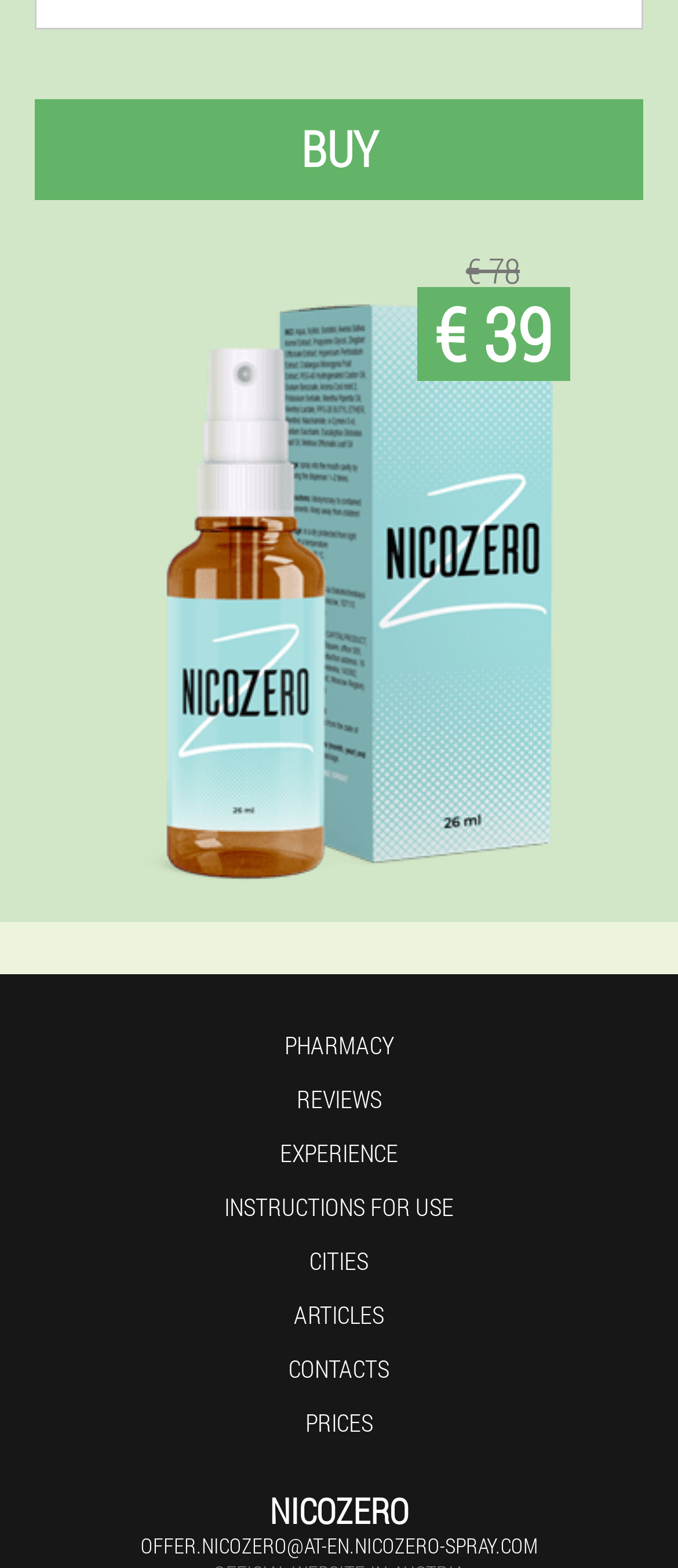What is the email address associated with NicoZero?
Please respond to the question with a detailed and well-explained answer.

The link element with the text 'OFFER.NICOZERO@AT-EN.NICOZERO-SPRAY.COM' is associated with NicoZero, which suggests that this is the email address related to NicoZero.